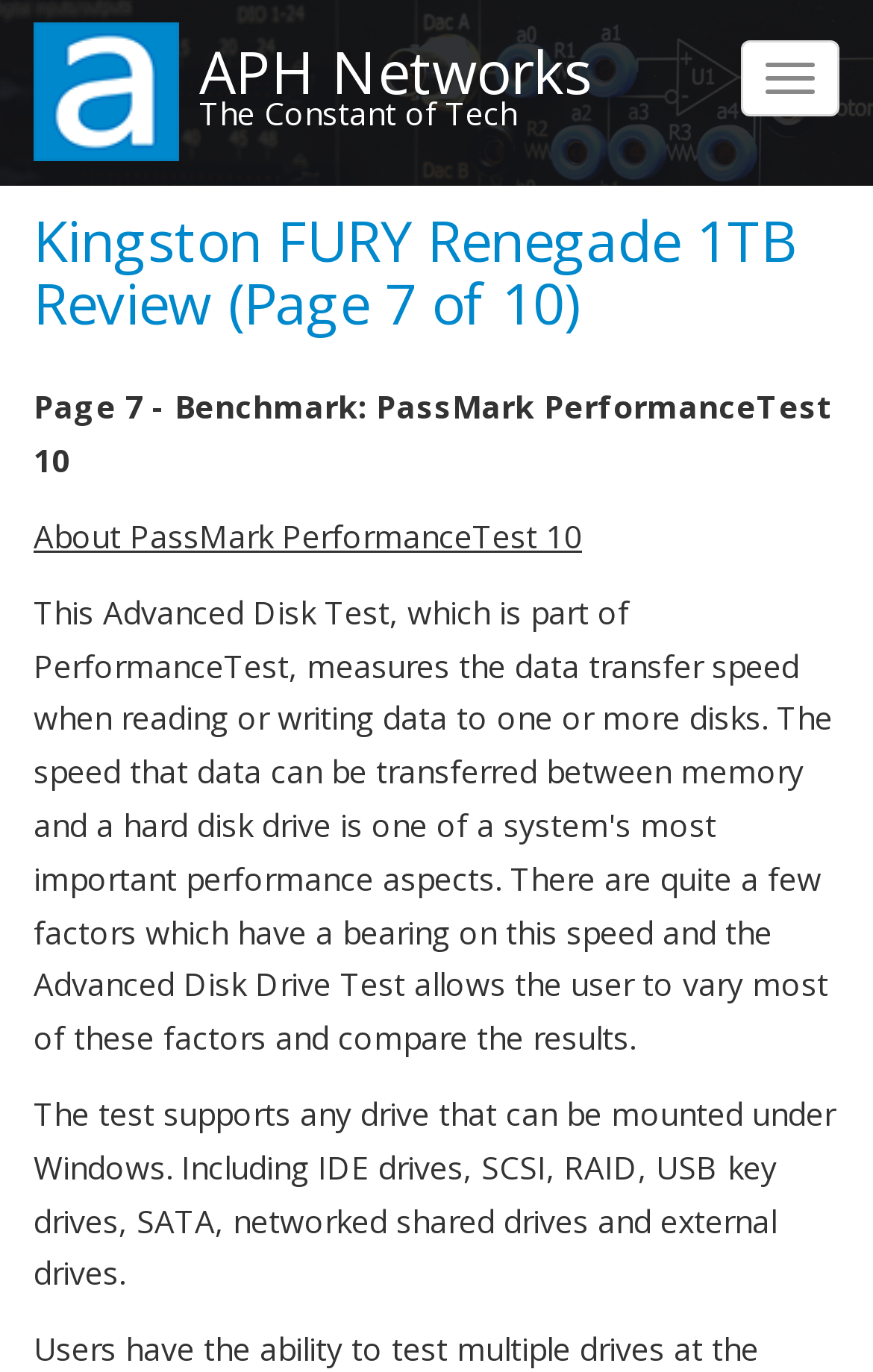Determine the main headline from the webpage and extract its text.

Kingston FURY Renegade 1TB Review (Page 7 of 10)